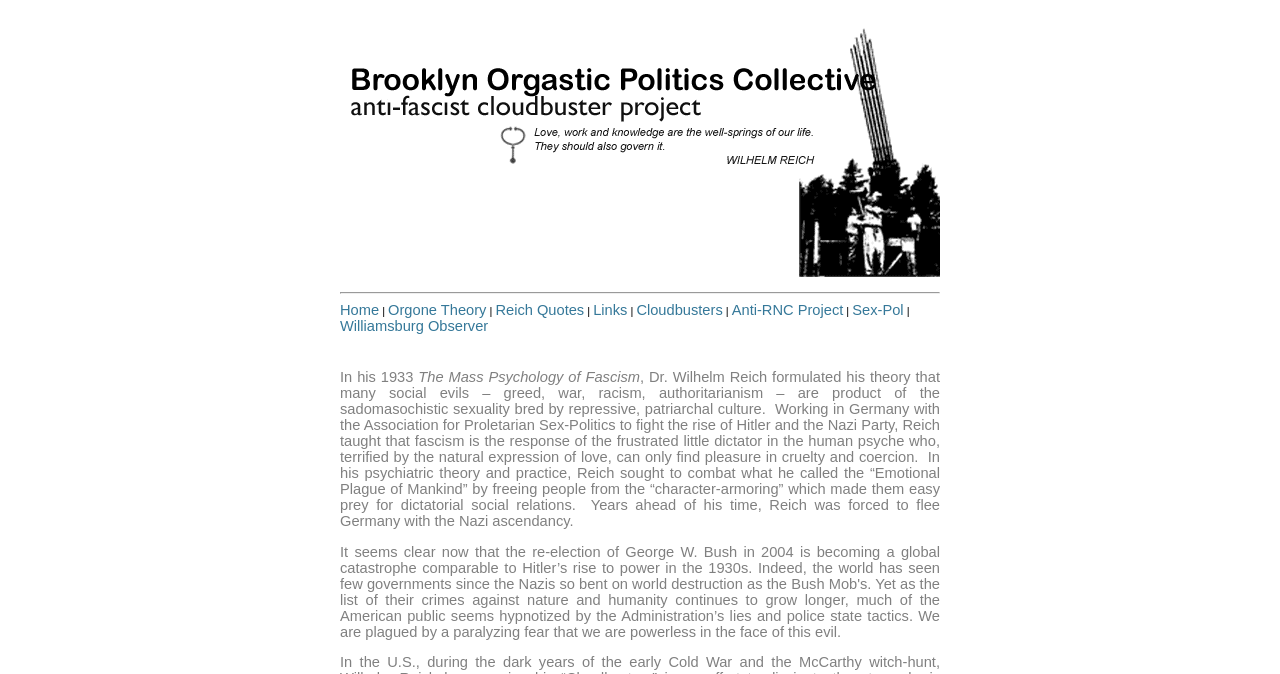Is there an image in the top navigation bar? Examine the screenshot and reply using just one word or a brief phrase.

Yes